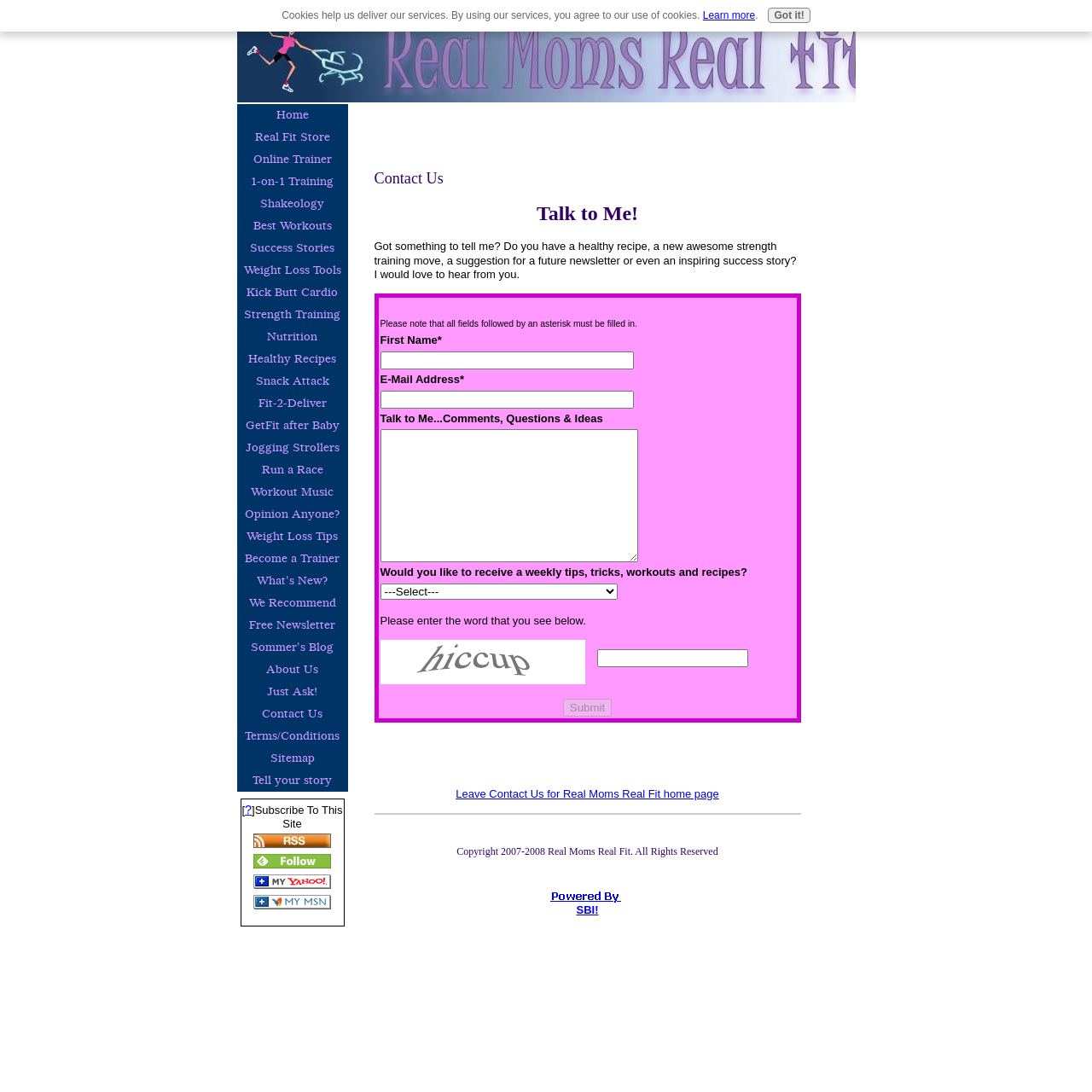Locate the bounding box coordinates of the element to click to perform the following action: 'Subscribe to this site'. The coordinates should be given as four float values between 0 and 1, in the form of [left, top, right, bottom].

[0.231, 0.736, 0.314, 0.761]